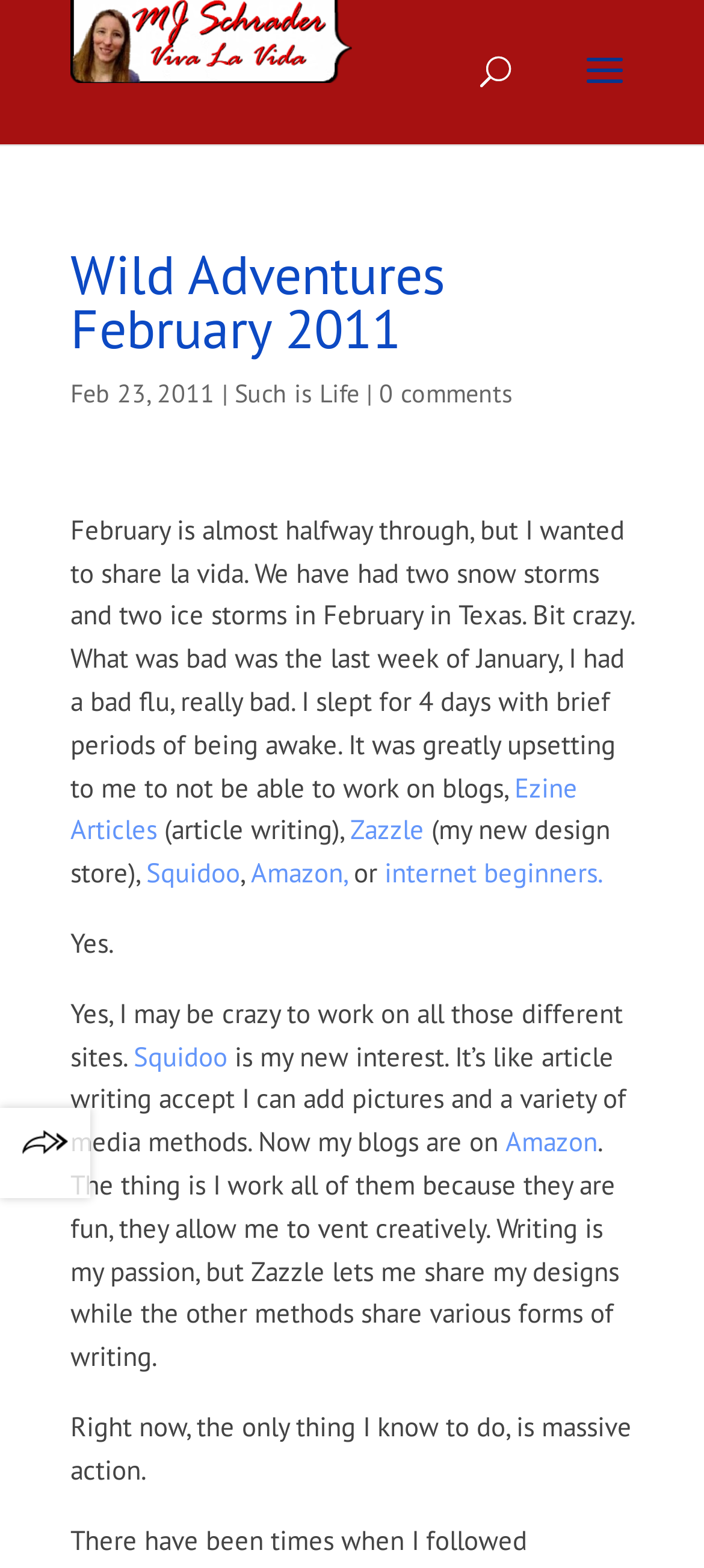Using the format (top-left x, top-left y, bottom-right x, bottom-right y), and given the element description, identify the bounding box coordinates within the screenshot: 0 comments

[0.538, 0.241, 0.728, 0.261]